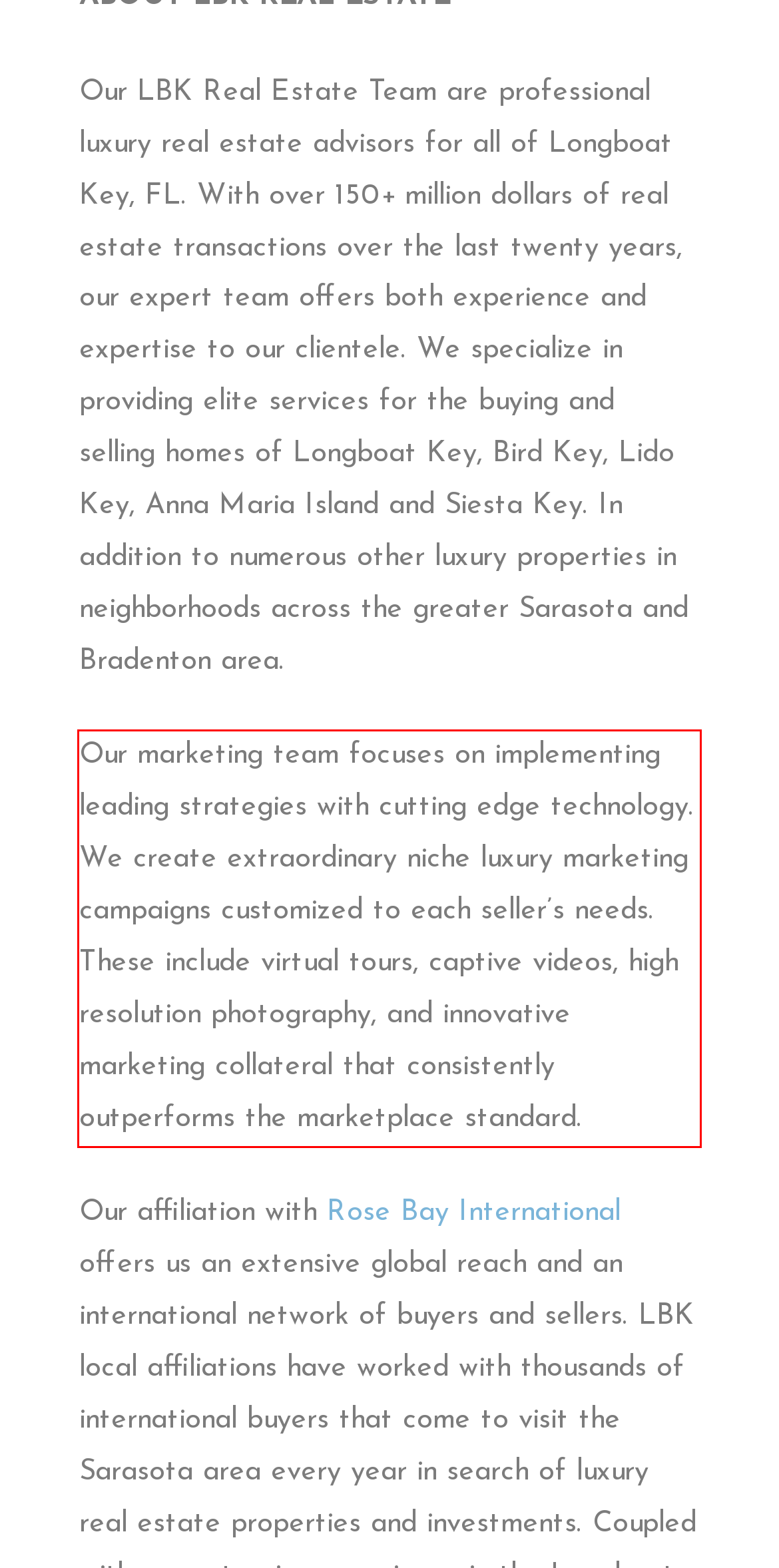The screenshot provided shows a webpage with a red bounding box. Apply OCR to the text within this red bounding box and provide the extracted content.

Our marketing team focuses on implementing leading strategies with cutting edge technology. We create extraordinary niche luxury marketing campaigns customized to each seller’s needs. These include virtual tours, captive videos, high resolution photography, and innovative marketing collateral that consistently outperforms the marketplace standard.